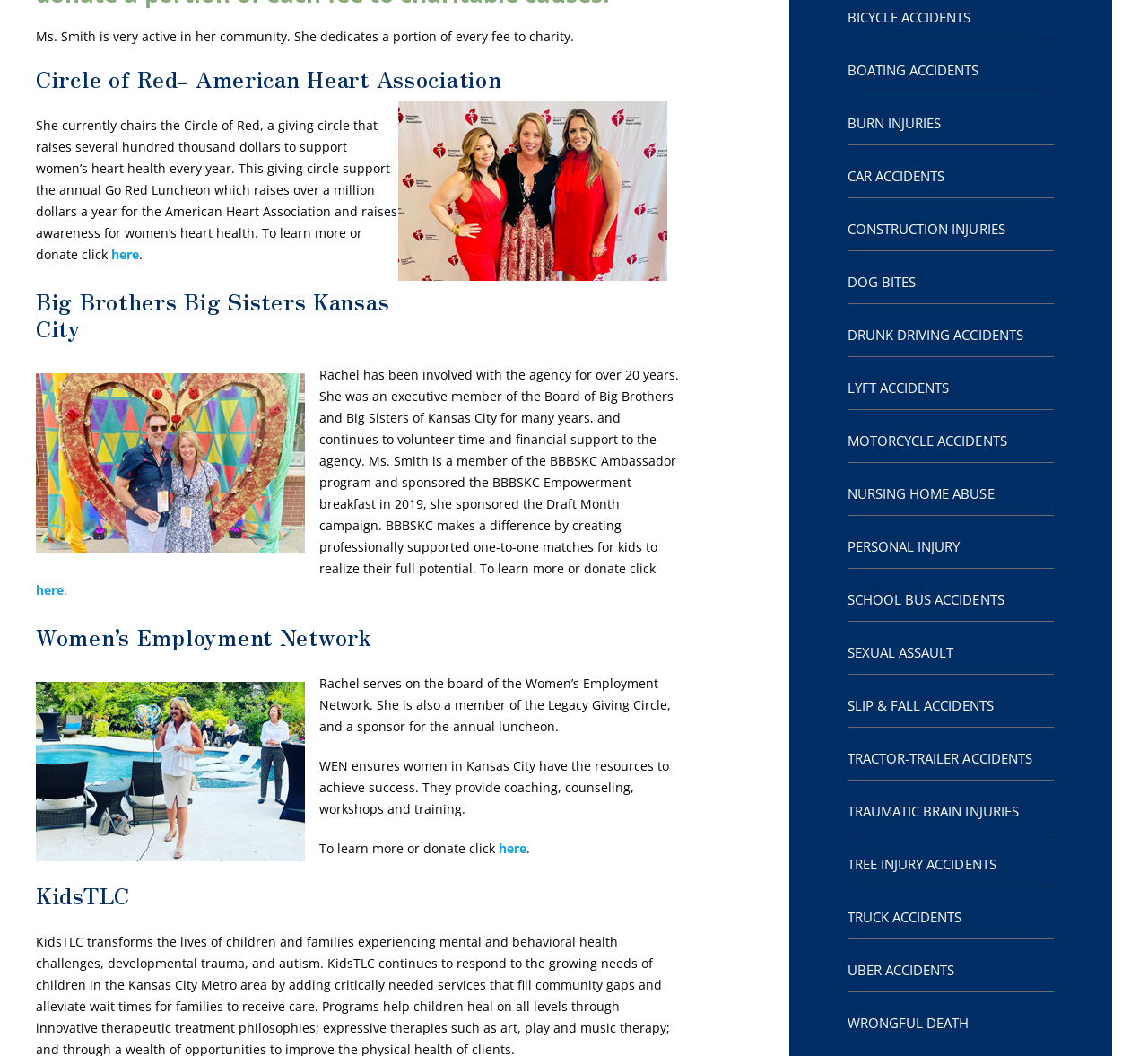Given the description here, predict the bounding box coordinates of the UI element. Ensure the coordinates are in the format (top-left x, top-left y, bottom-right x, bottom-right y) and all values are between 0 and 1.

[0.097, 0.233, 0.121, 0.249]